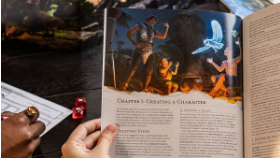Can you give a comprehensive explanation to the question given the content of the image?
What is the surface of the table?

The caption describes the scene as being set on a 'wooden table', indicating that the surface of the table is made of wood.